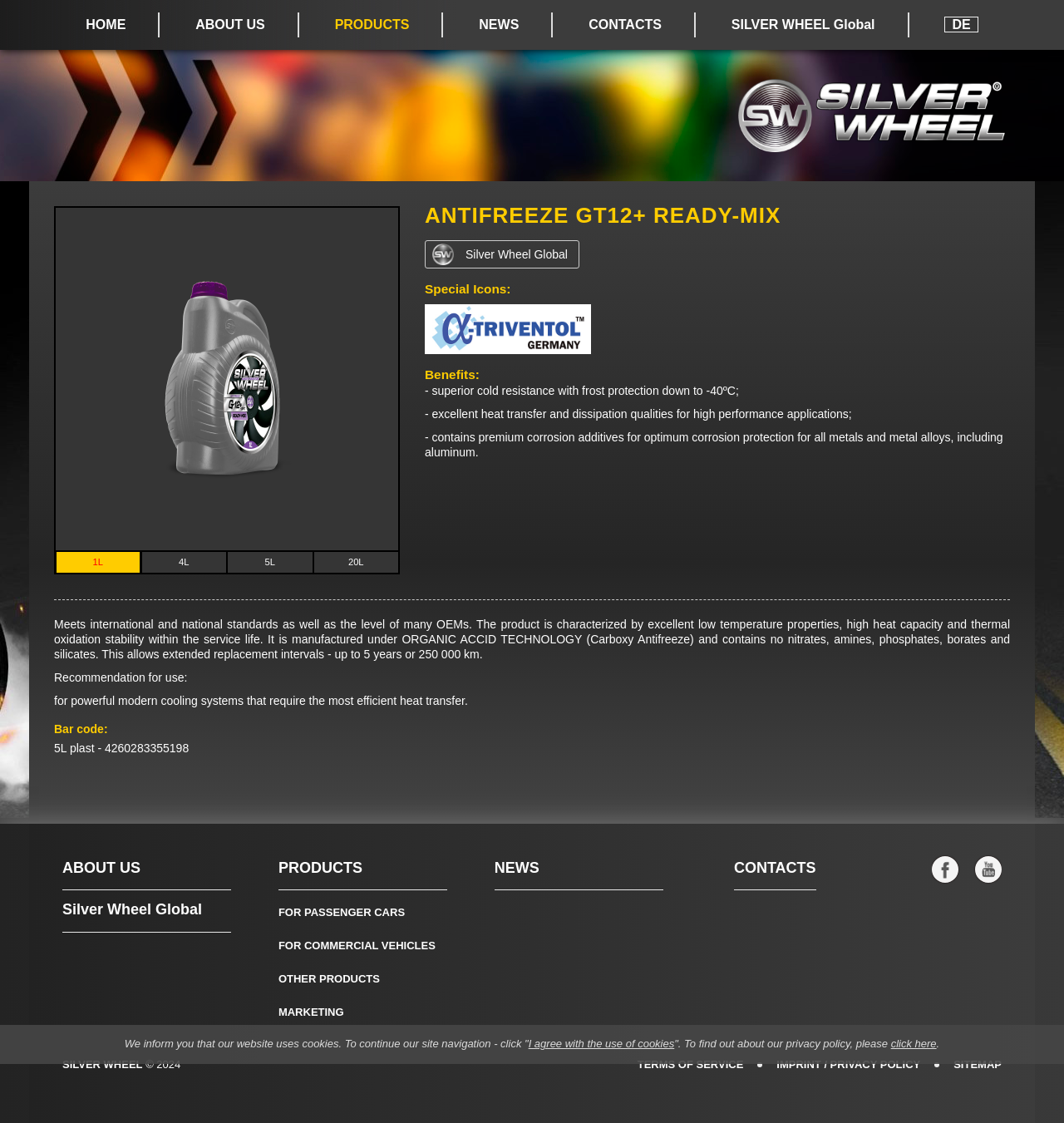What is the barcode for the 5L plastic bottle?
Using the image, provide a concise answer in one word or a short phrase.

4260283355198